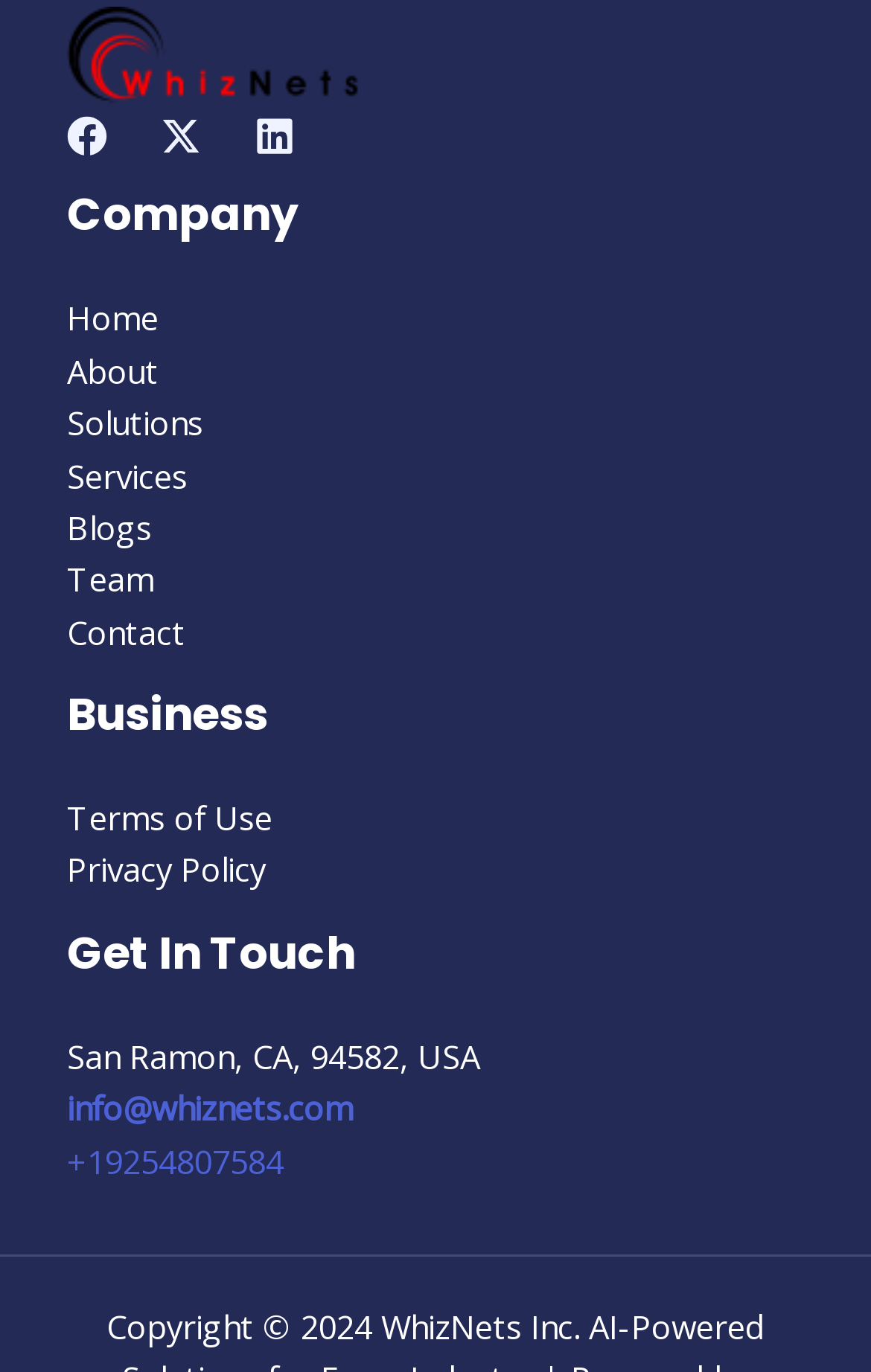Locate the bounding box coordinates of the element you need to click to accomplish the task described by this instruction: "Visit Facebook".

[0.077, 0.085, 0.123, 0.114]